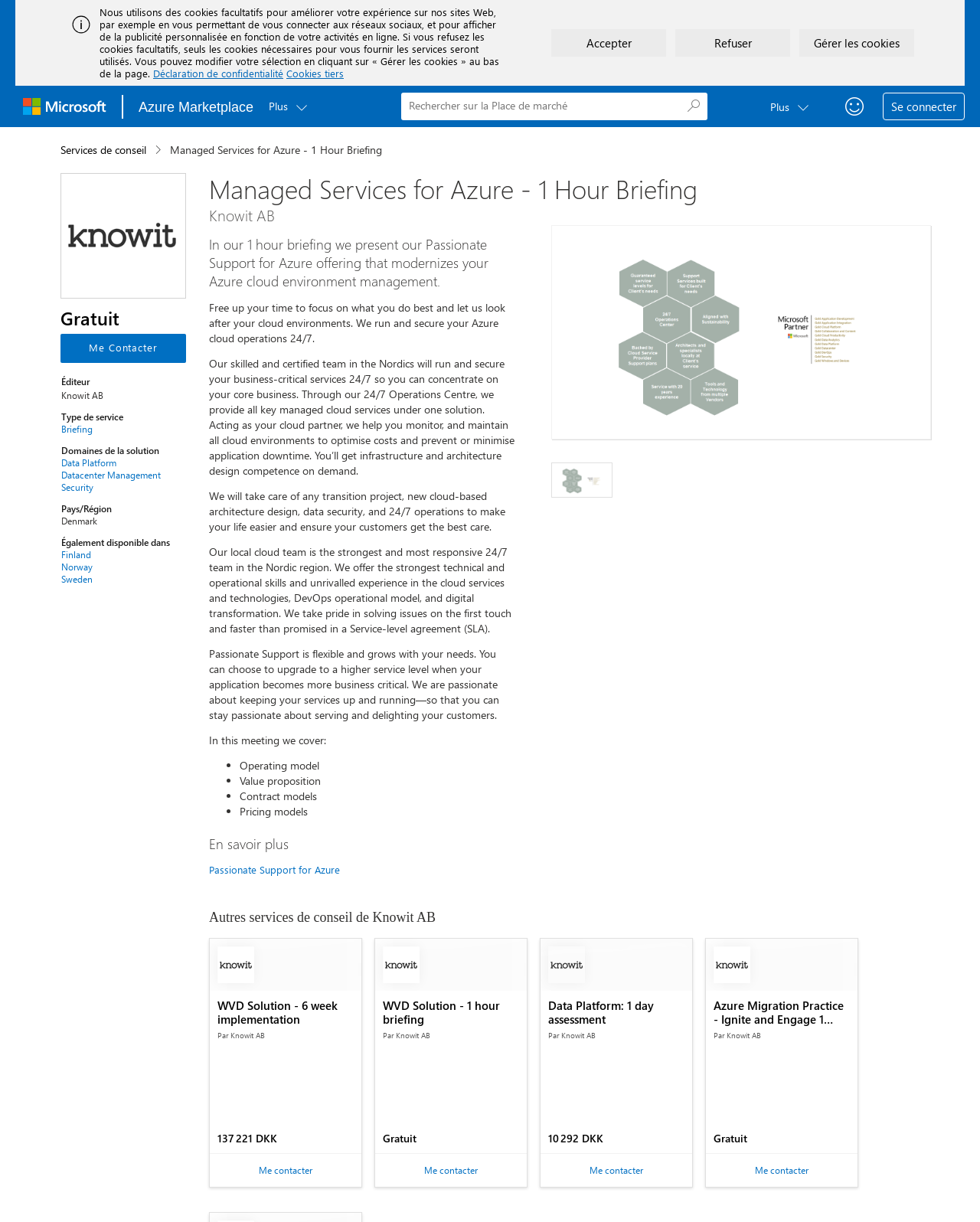Please identify the bounding box coordinates of the element I need to click to follow this instruction: "Search on the Azure Marketplace".

[0.409, 0.076, 0.722, 0.098]